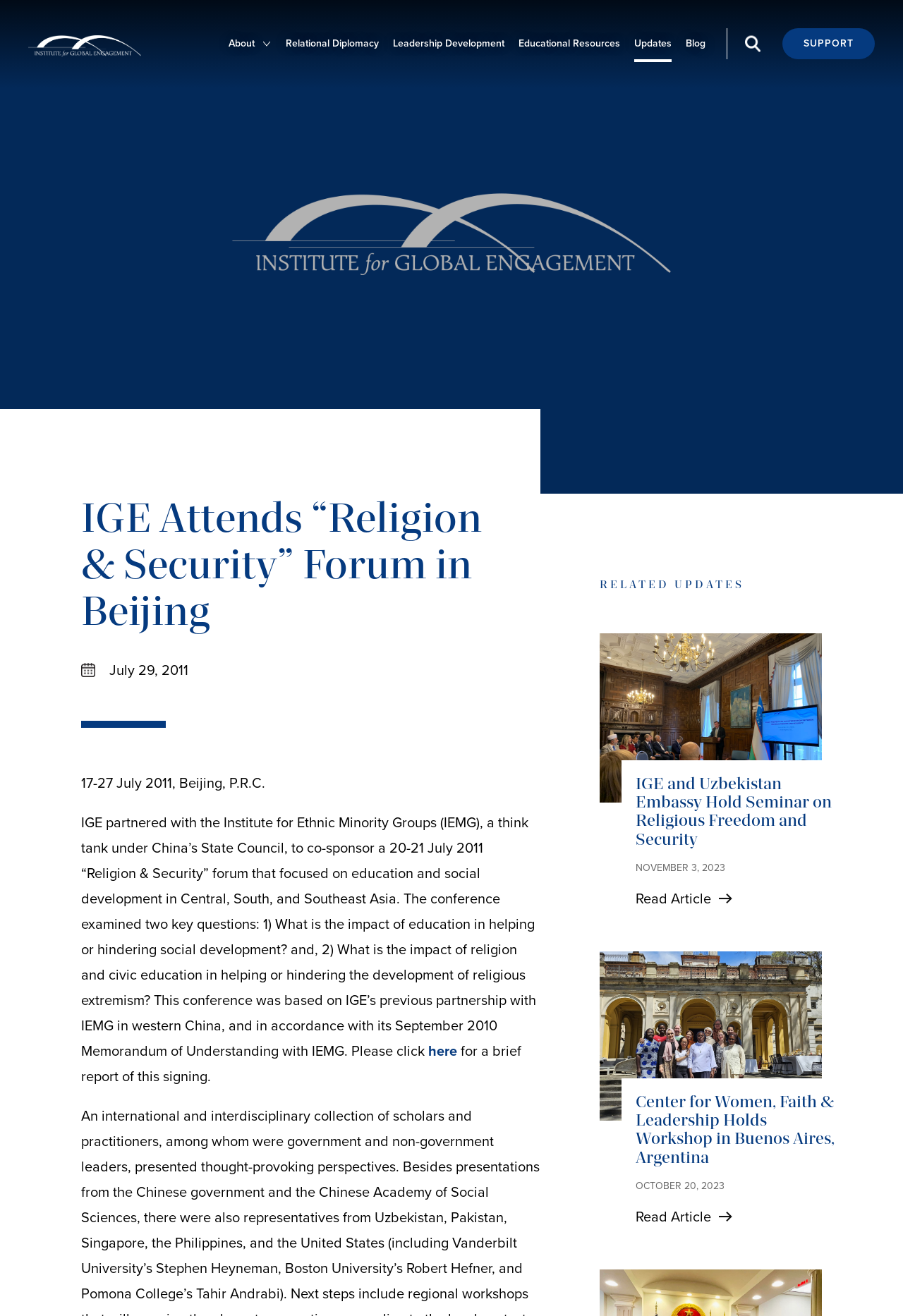Locate the bounding box coordinates of the clickable part needed for the task: "Read the 'IGE Attends “Religion & Security” Forum in Beijing' article".

[0.09, 0.375, 0.552, 0.481]